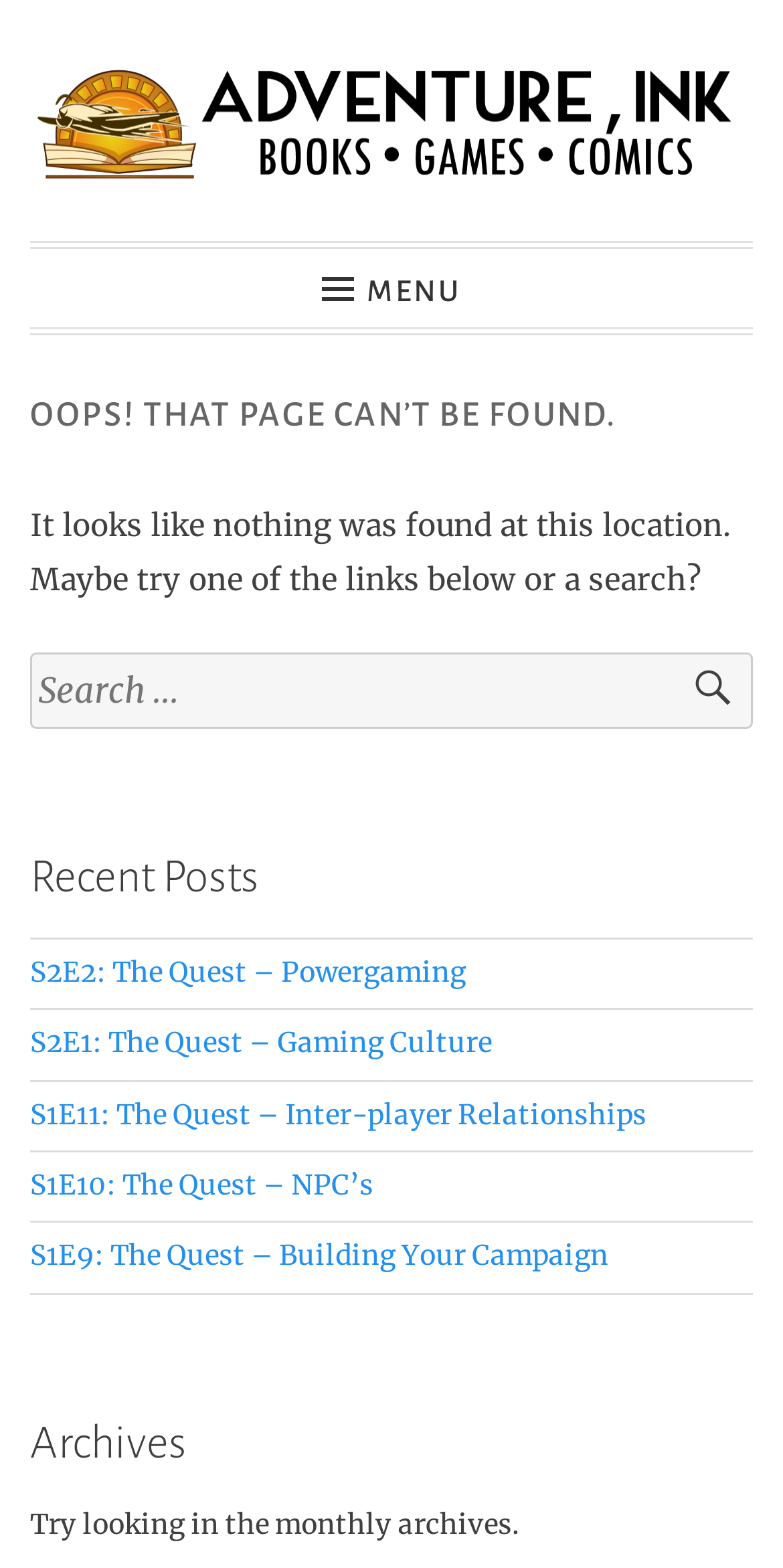Show the bounding box coordinates for the HTML element described as: "Menu".

[0.411, 0.171, 0.589, 0.195]